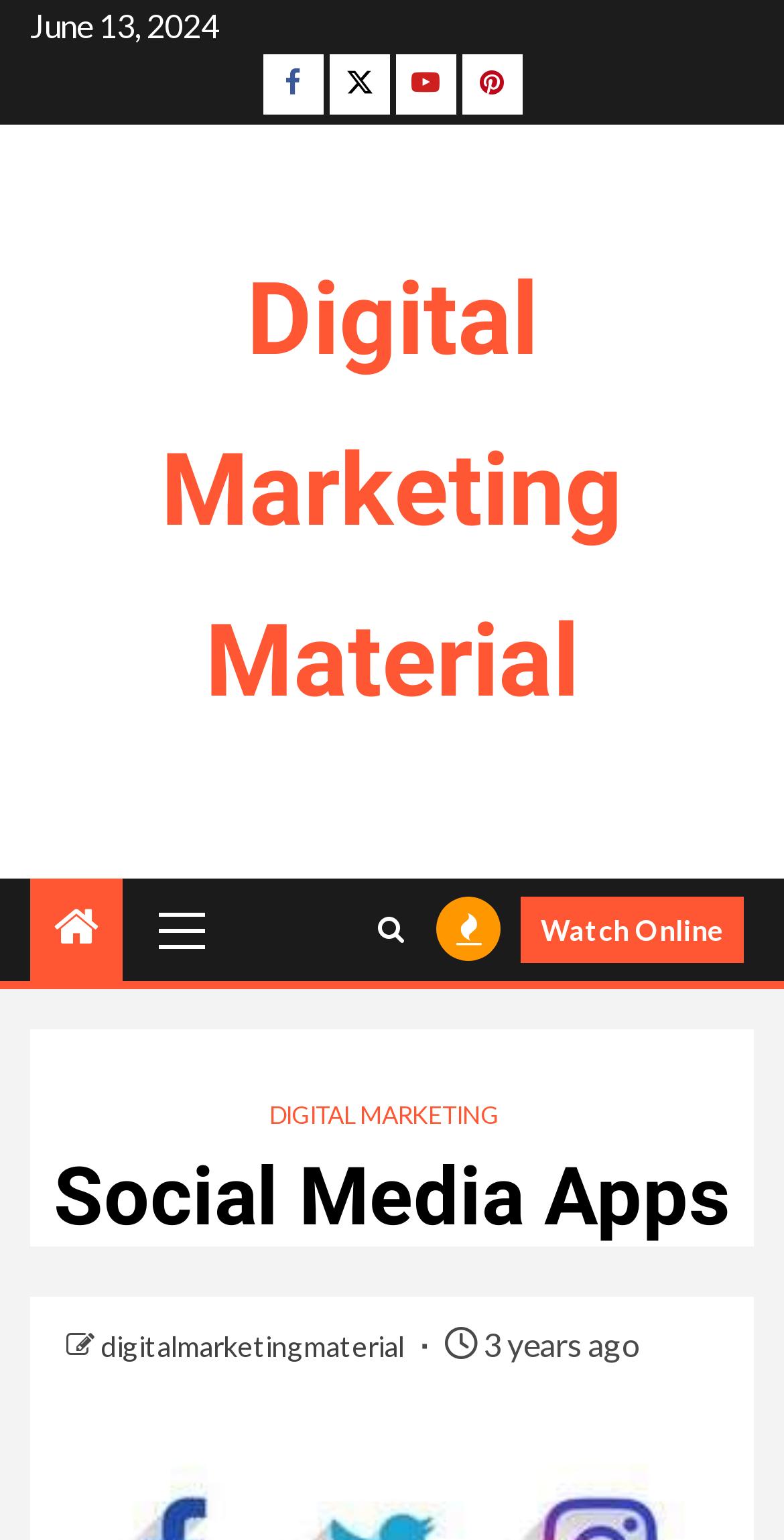Extract the primary header of the webpage and generate its text.

Social Media Apps